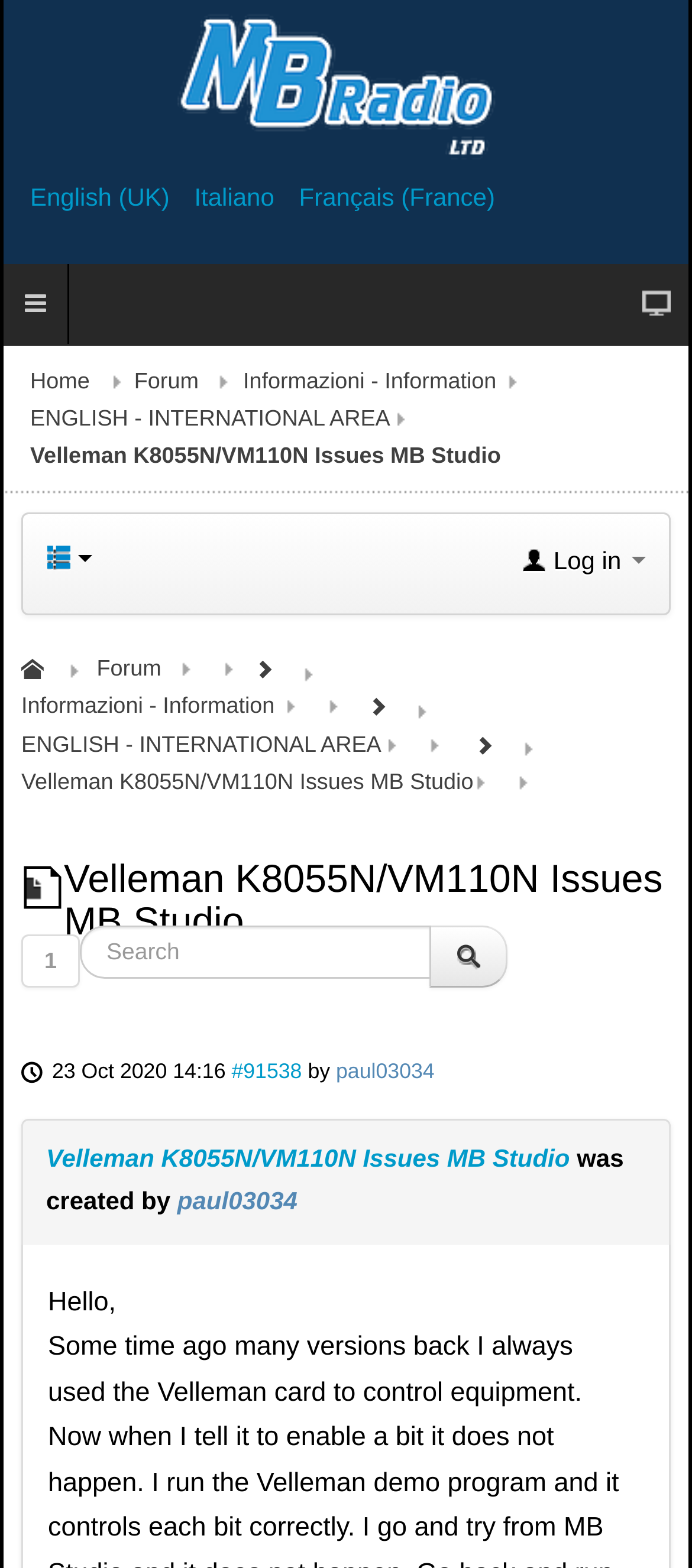What is the purpose of the textbox? Refer to the image and provide a one-word or short phrase answer.

Search